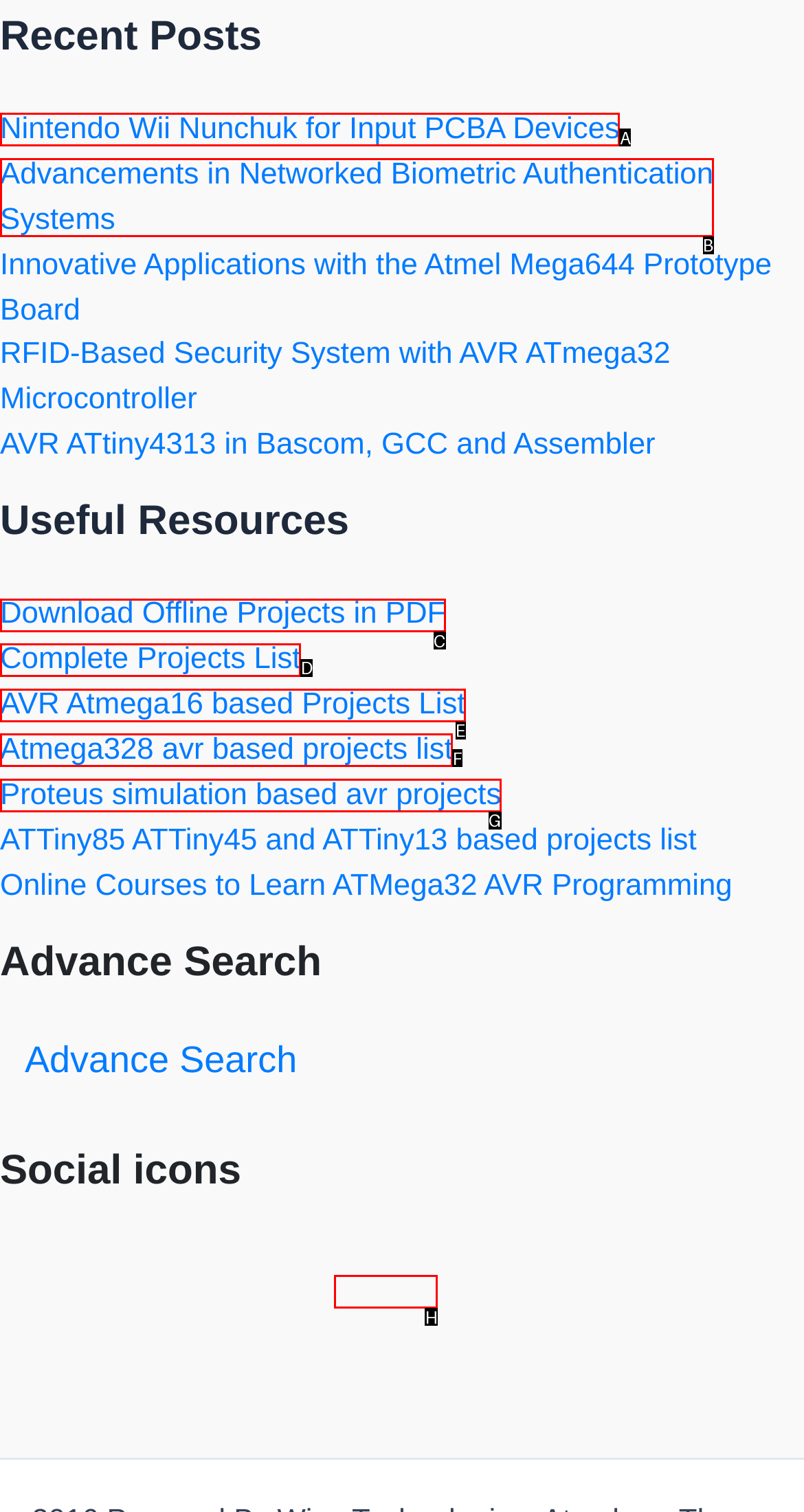Which lettered option should I select to achieve the task: Download offline projects in PDF according to the highlighted elements in the screenshot?

C